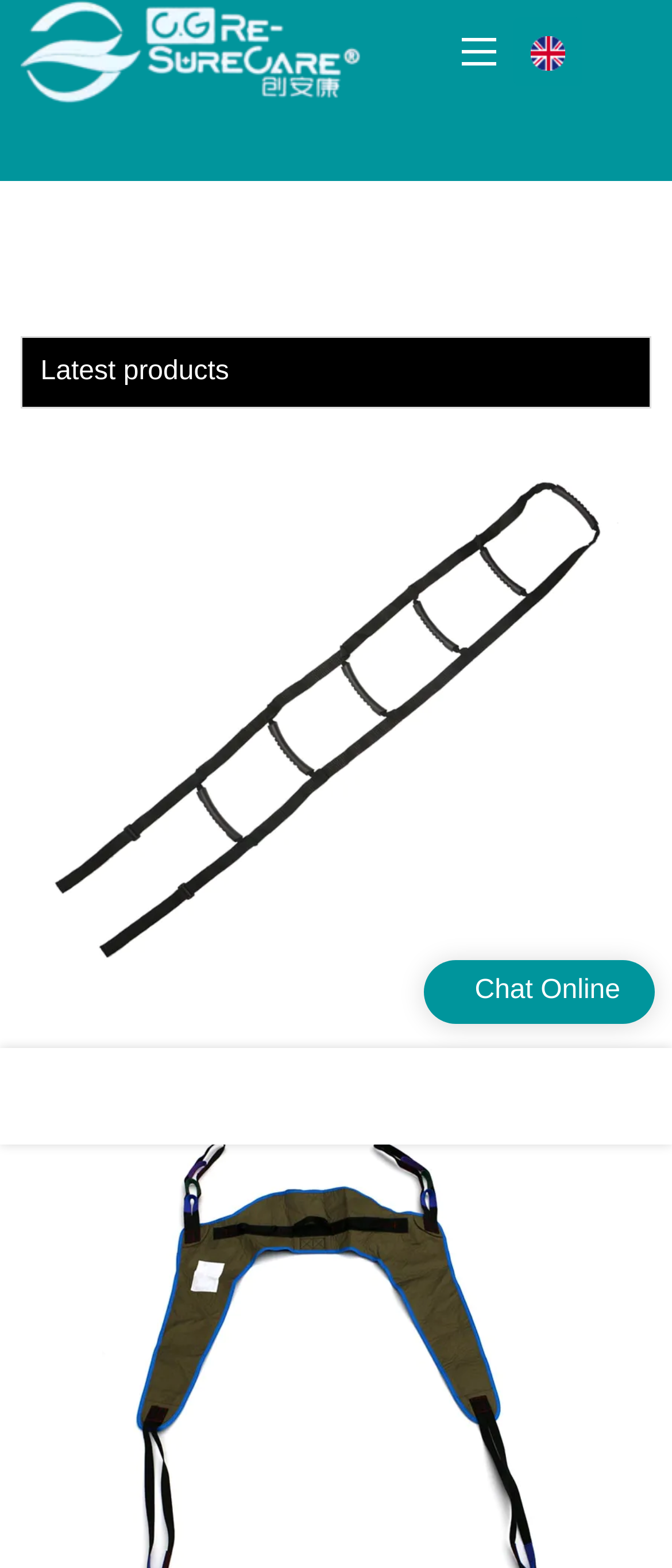What is the text on the top-left of the webpage?
Using the picture, provide a one-word or short phrase answer.

loading